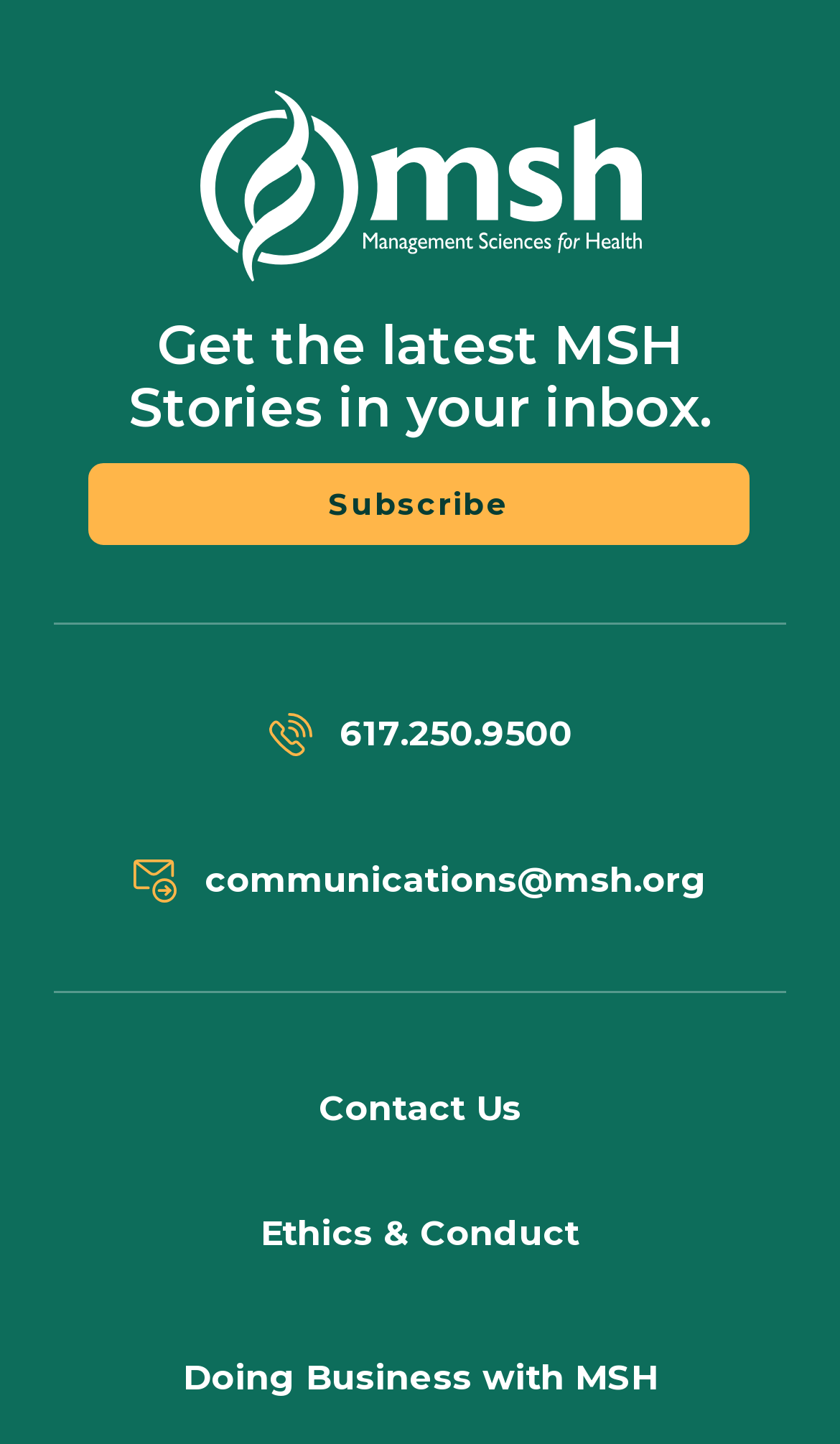Provide a short answer using a single word or phrase for the following question: 
What is the email address to contact MSH?

communications@msh.org